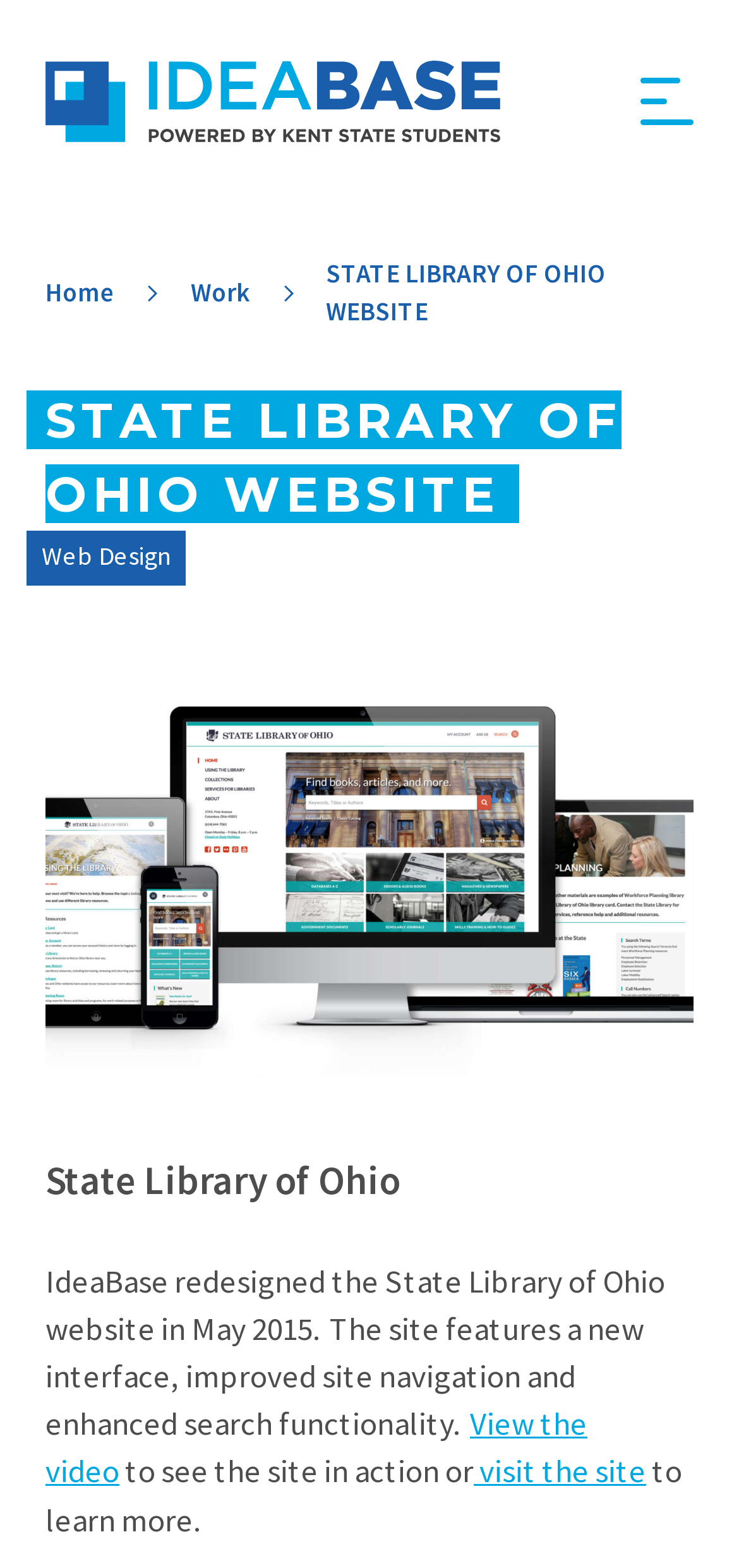Please answer the following question using a single word or phrase: What is the year the website was redesigned?

2015